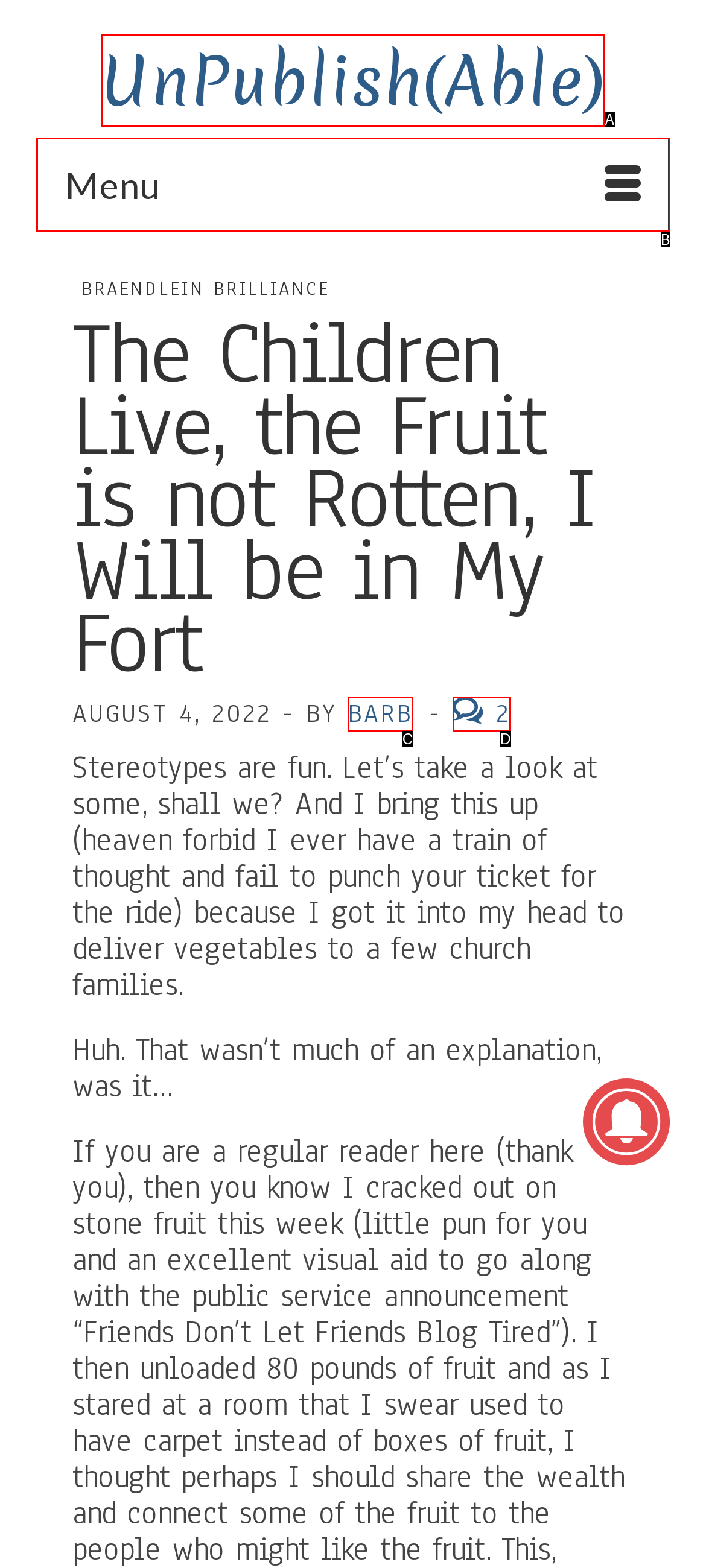Using the element description: Menu, select the HTML element that matches best. Answer with the letter of your choice.

B